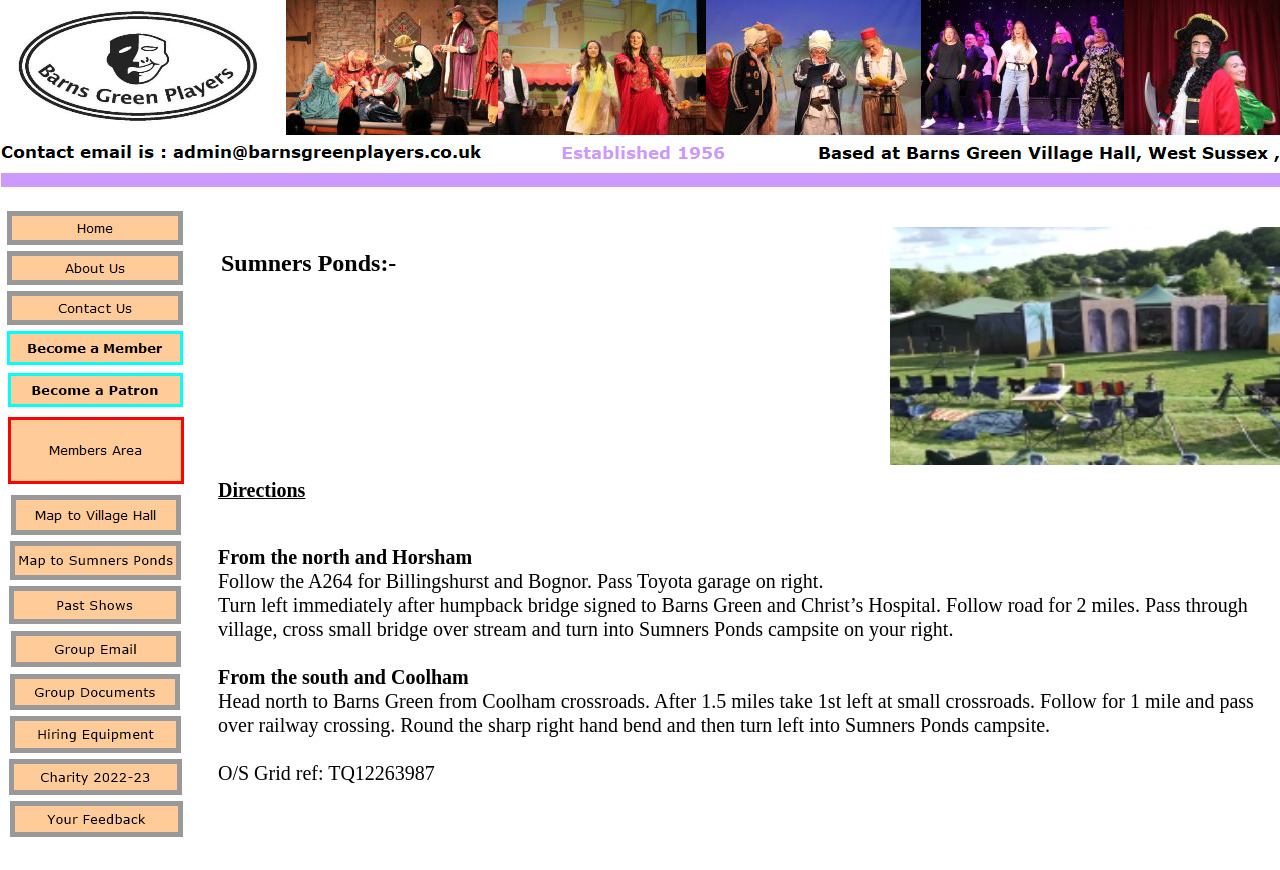Please provide a one-word or short phrase answer to the question:
What is the OS Grid reference for Sumners Ponds?

TQ12263987